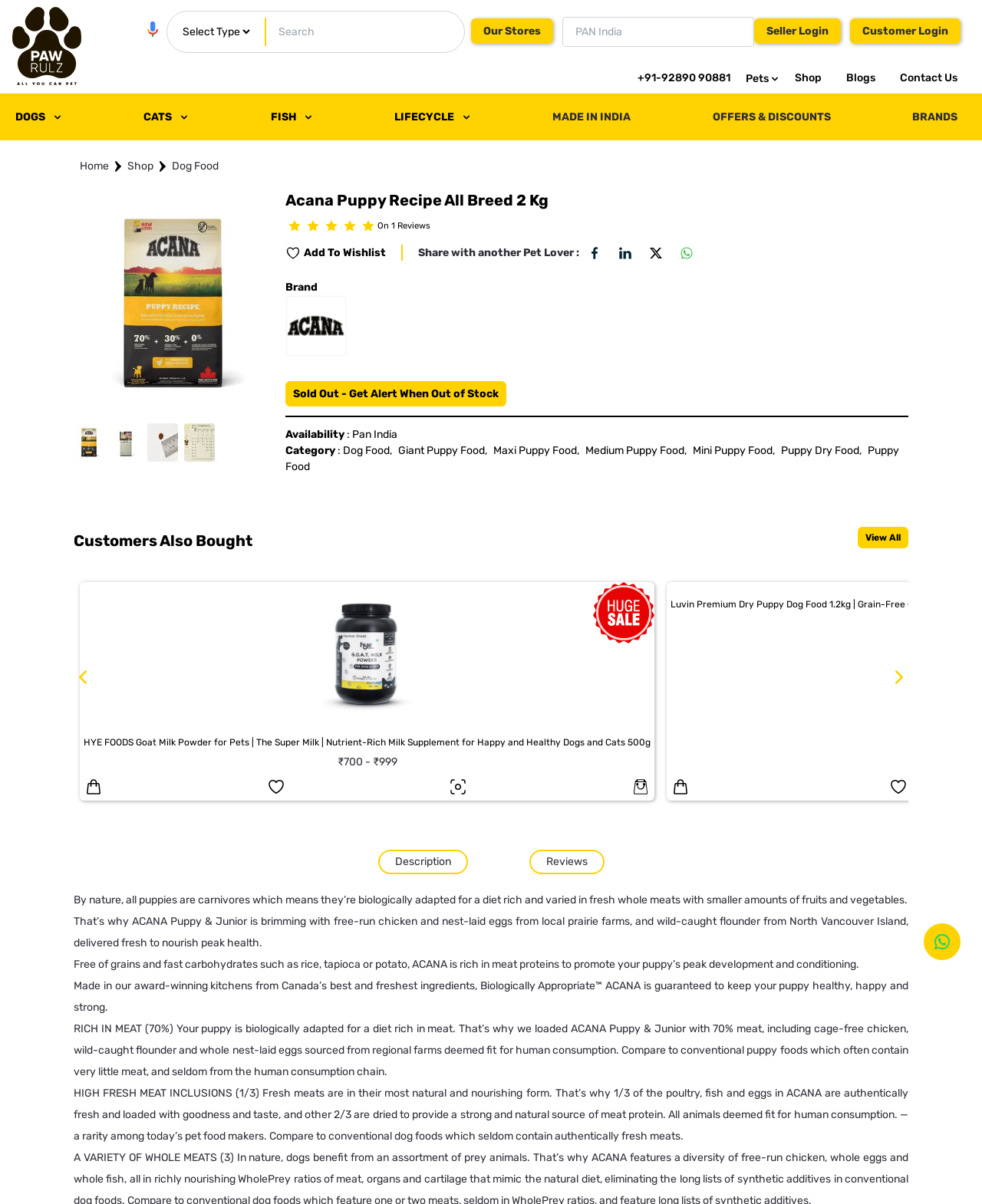Identify the bounding box coordinates of the clickable region necessary to fulfill the following instruction: "Check availability in Pan India". The bounding box coordinates should be four float numbers between 0 and 1, i.e., [left, top, right, bottom].

[0.291, 0.354, 0.925, 0.367]